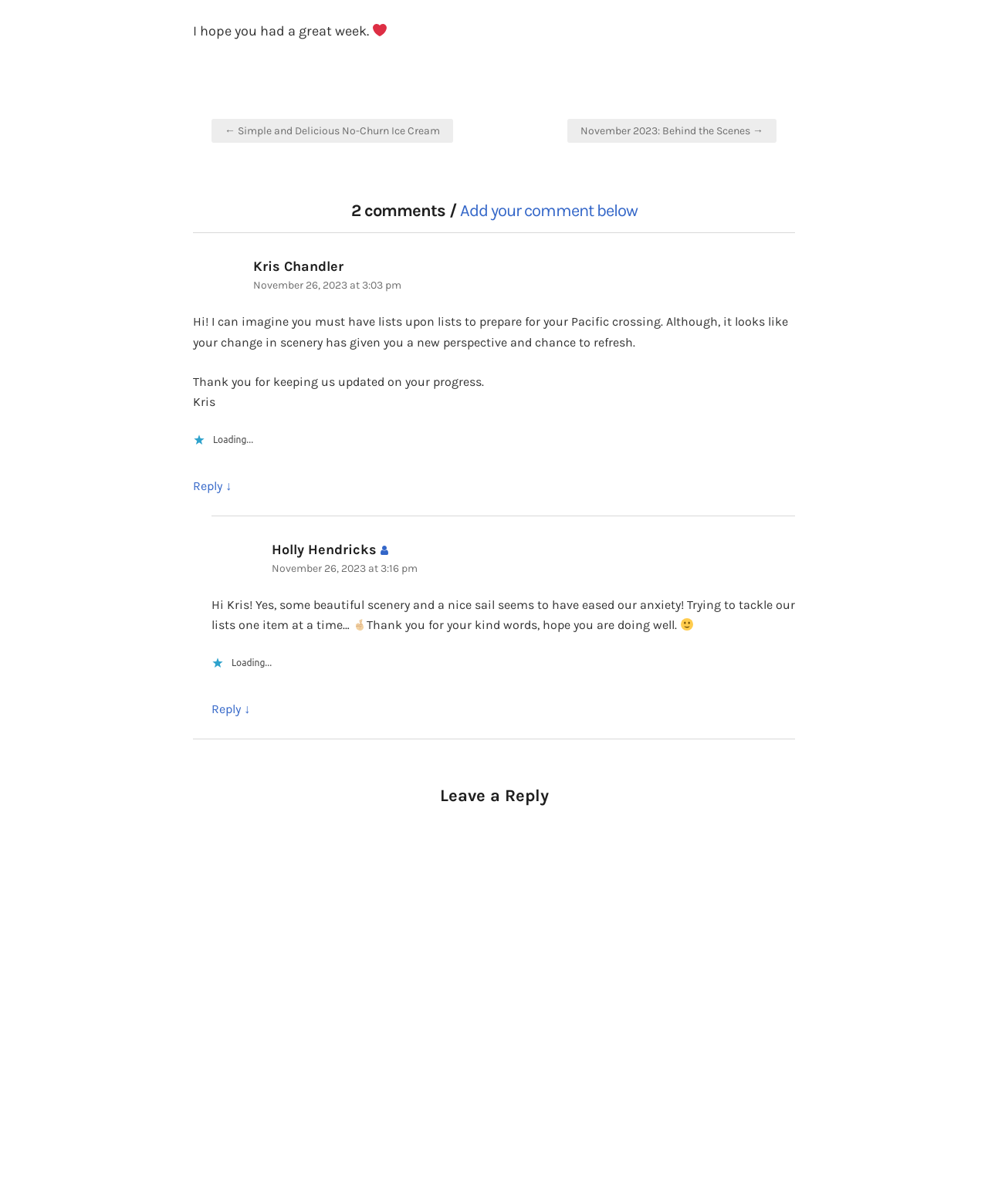Please identify the bounding box coordinates of where to click in order to follow the instruction: "Click on the 'Add your comment below' link".

[0.465, 0.167, 0.645, 0.183]